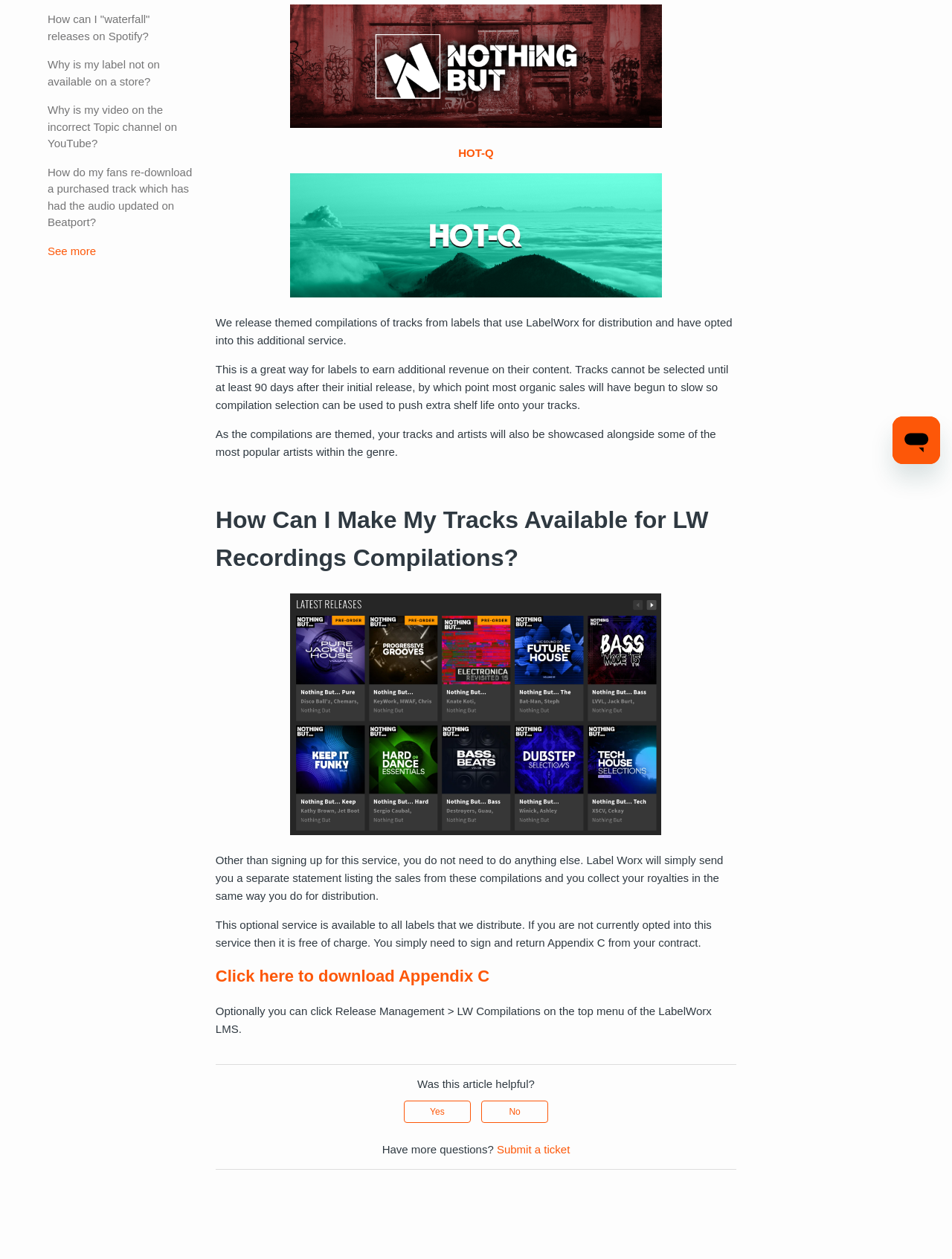Find the bounding box coordinates for the UI element whose description is: "See more". The coordinates should be four float numbers between 0 and 1, in the format [left, top, right, bottom].

[0.05, 0.194, 0.101, 0.204]